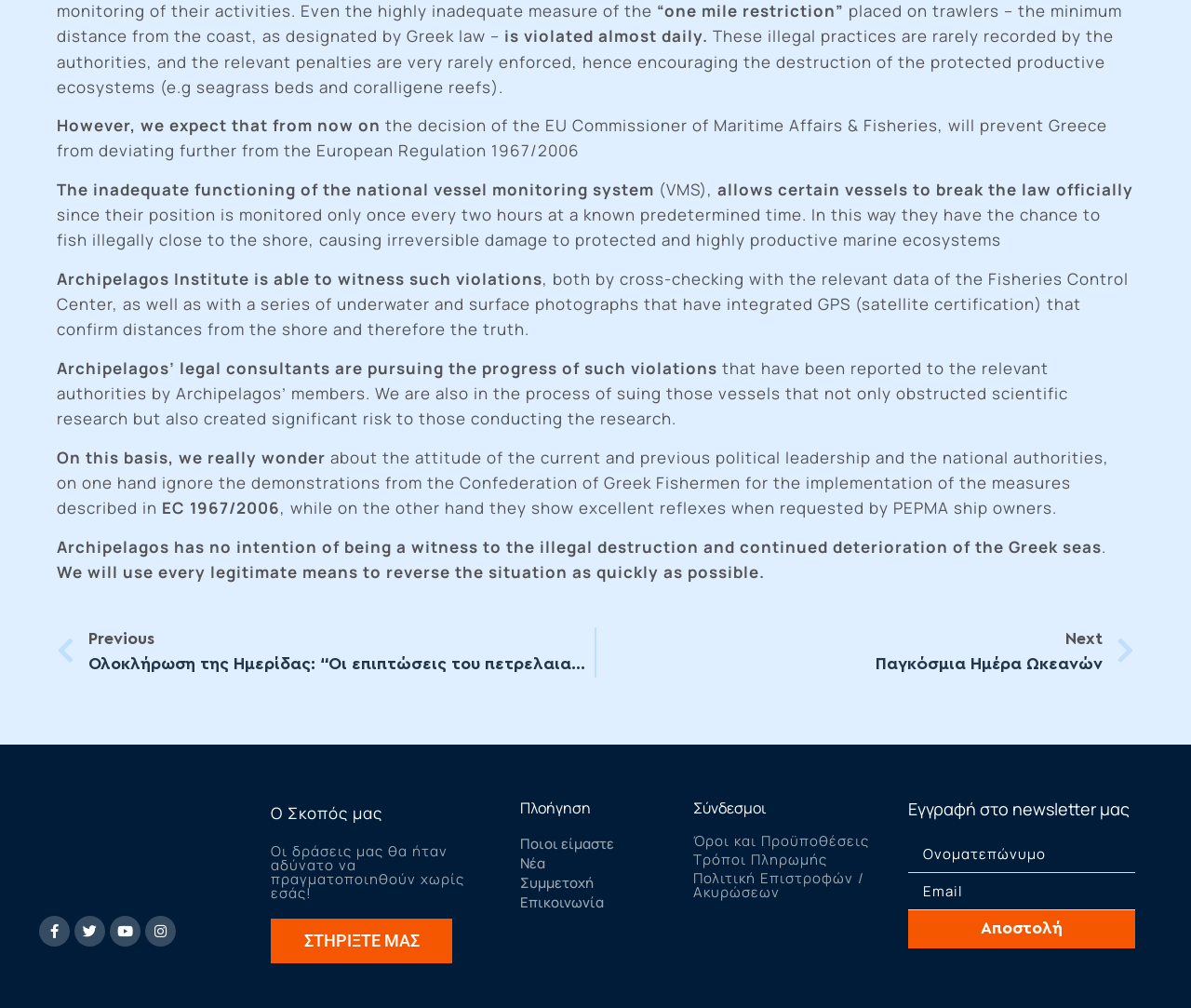What is the purpose of Archipelagos Institute?
Using the information from the image, give a concise answer in one word or a short phrase.

to protect marine ecosystems